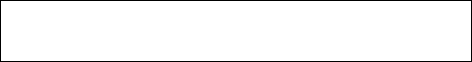Answer briefly with one word or phrase:
What is the tone of the webpage?

Casual and humorous